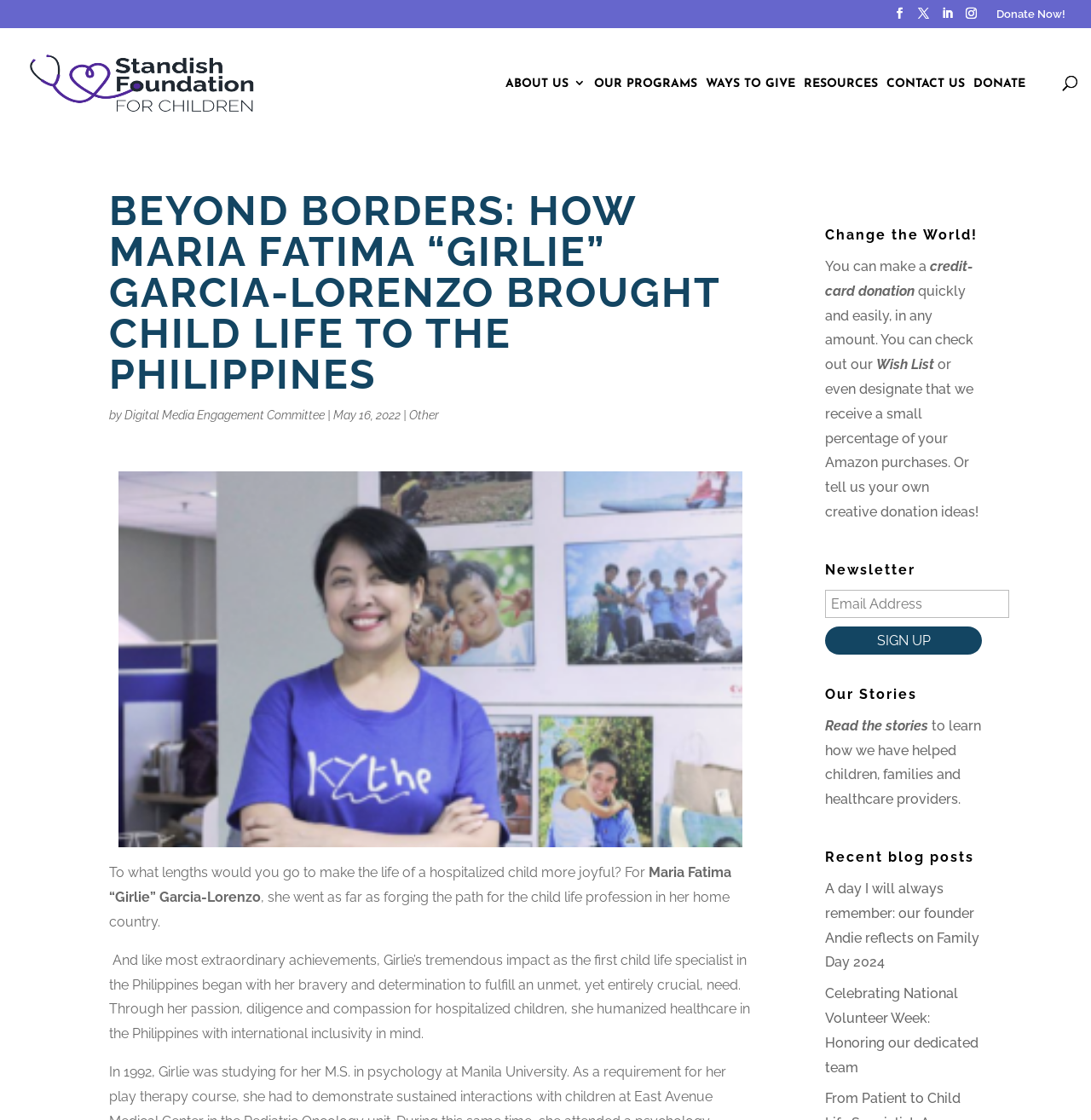Provide a brief response to the question using a single word or phrase: 
What is the organization's goal for hospitalized children?

To make their life more joyful